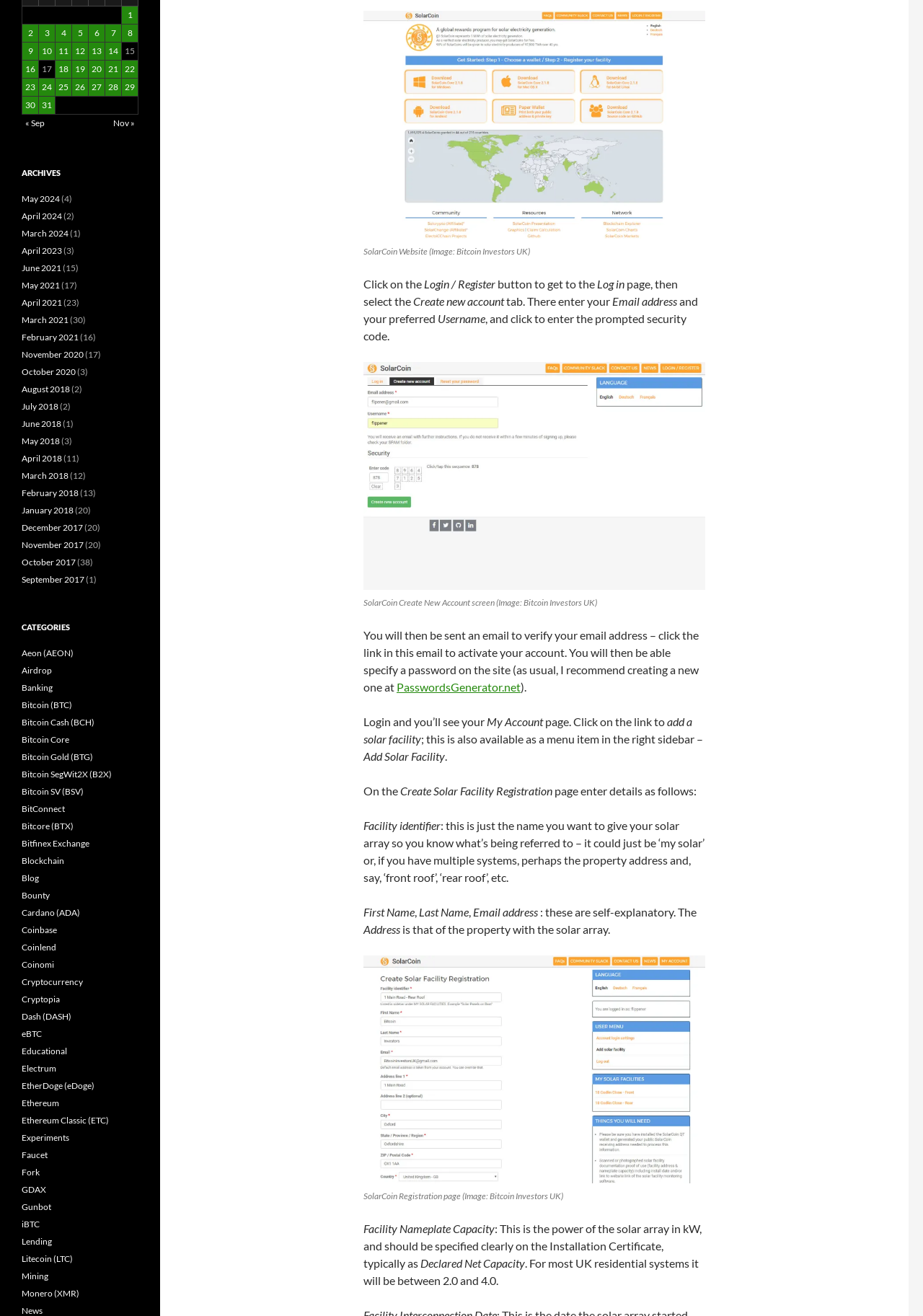Provide the bounding box coordinates of the HTML element this sentence describes: "gnome-terminal".

None